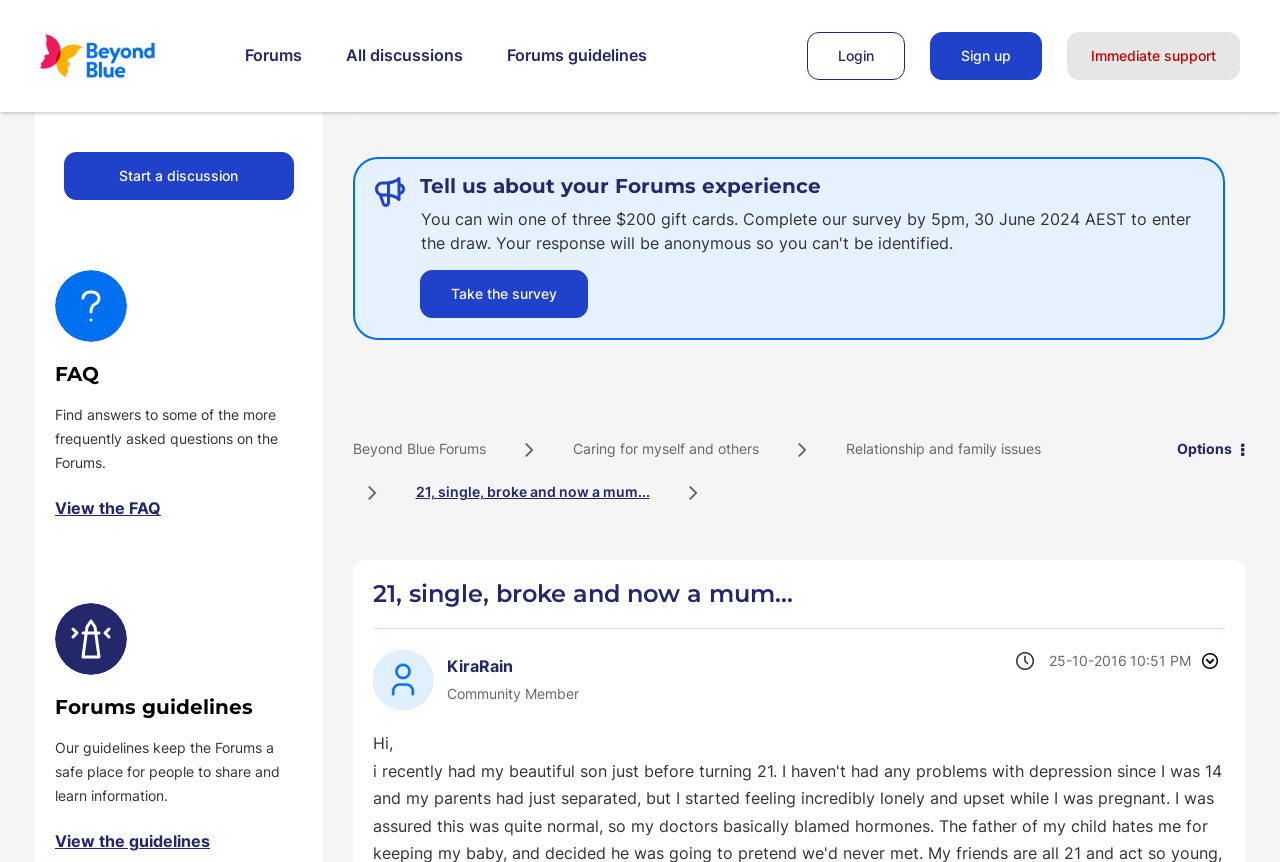Identify the bounding box coordinates for the UI element that matches this description: "Forums".

[0.176, 0.049, 0.252, 0.081]